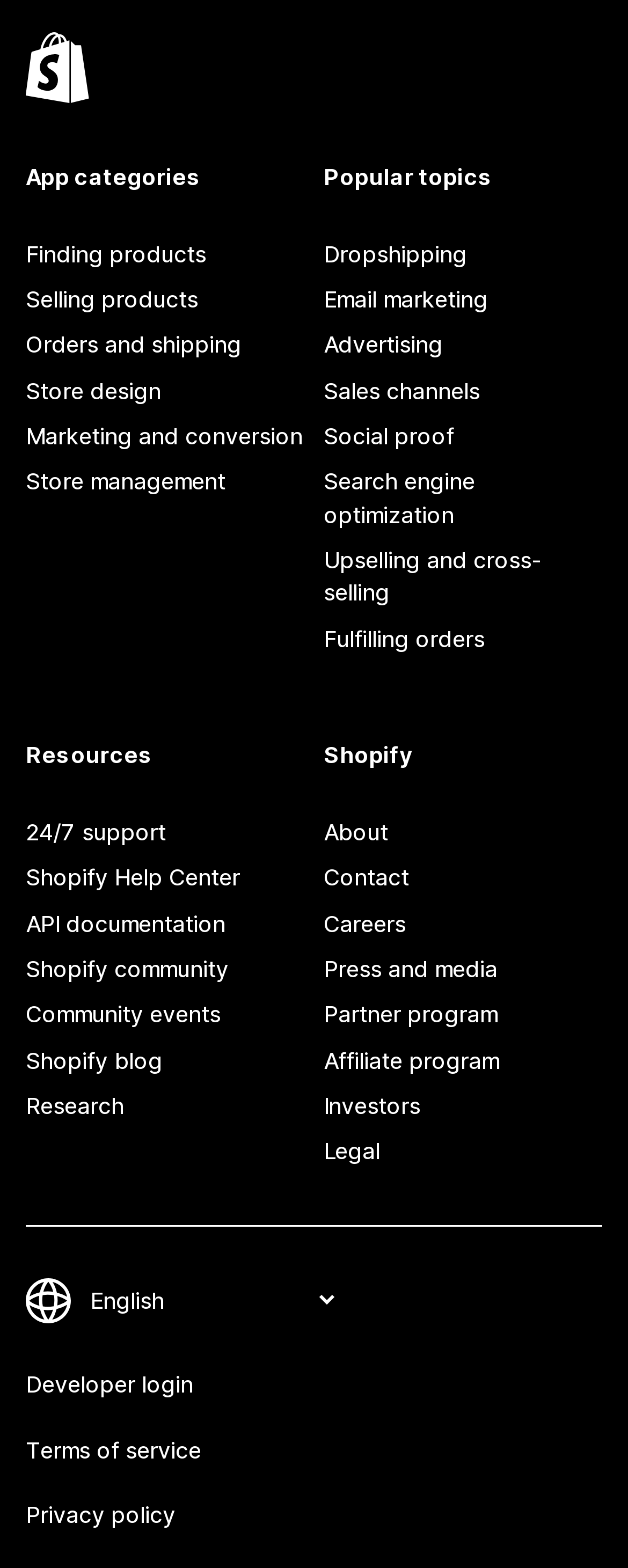Determine the bounding box coordinates of the clickable region to carry out the instruction: "Get '24/7 support'".

[0.041, 0.517, 0.485, 0.546]